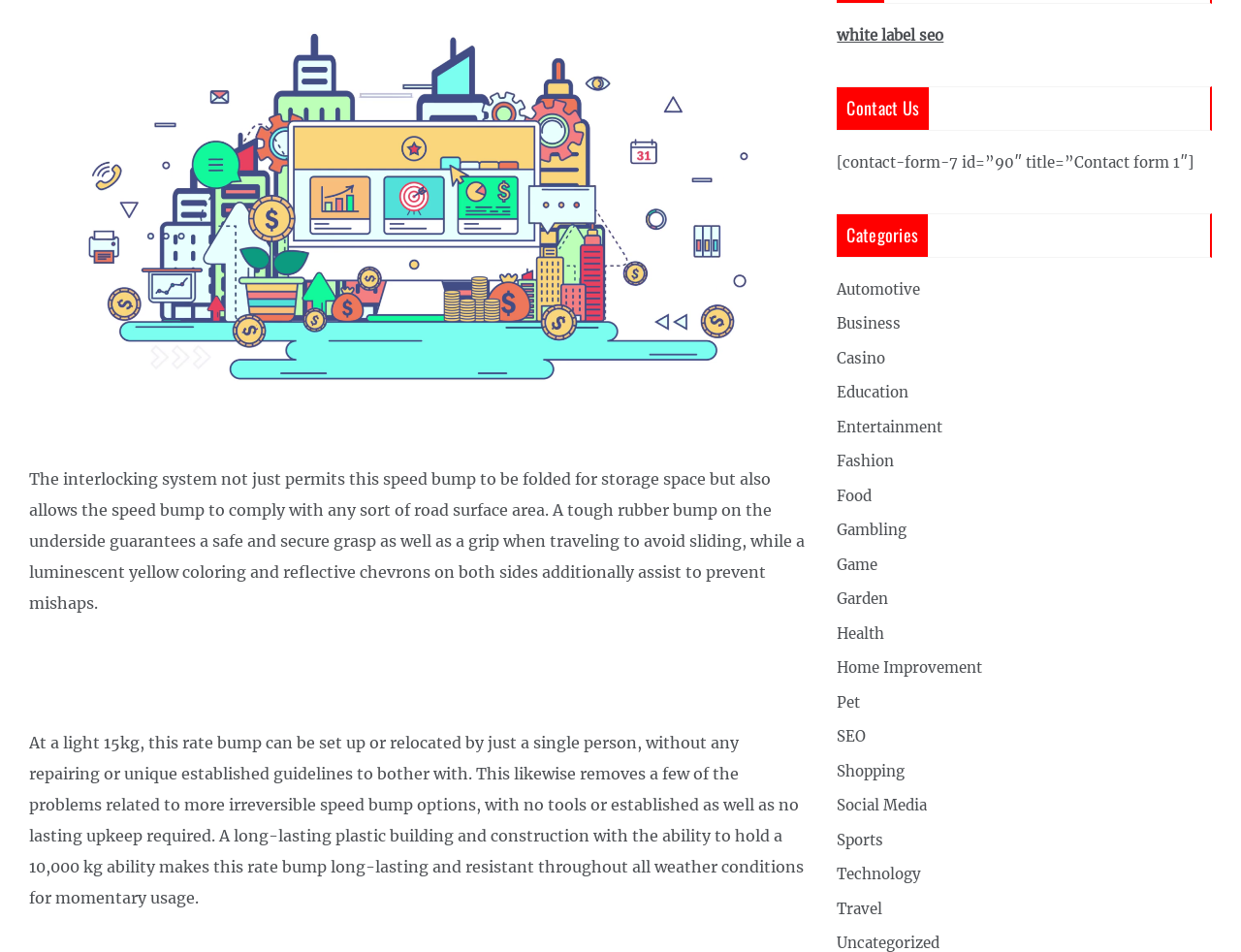Based on the element description Food, identify the bounding box of the UI element in the given webpage screenshot. The coordinates should be in the format (top-left x, top-left y, bottom-right x, bottom-right y) and must be between 0 and 1.

[0.674, 0.511, 0.703, 0.53]